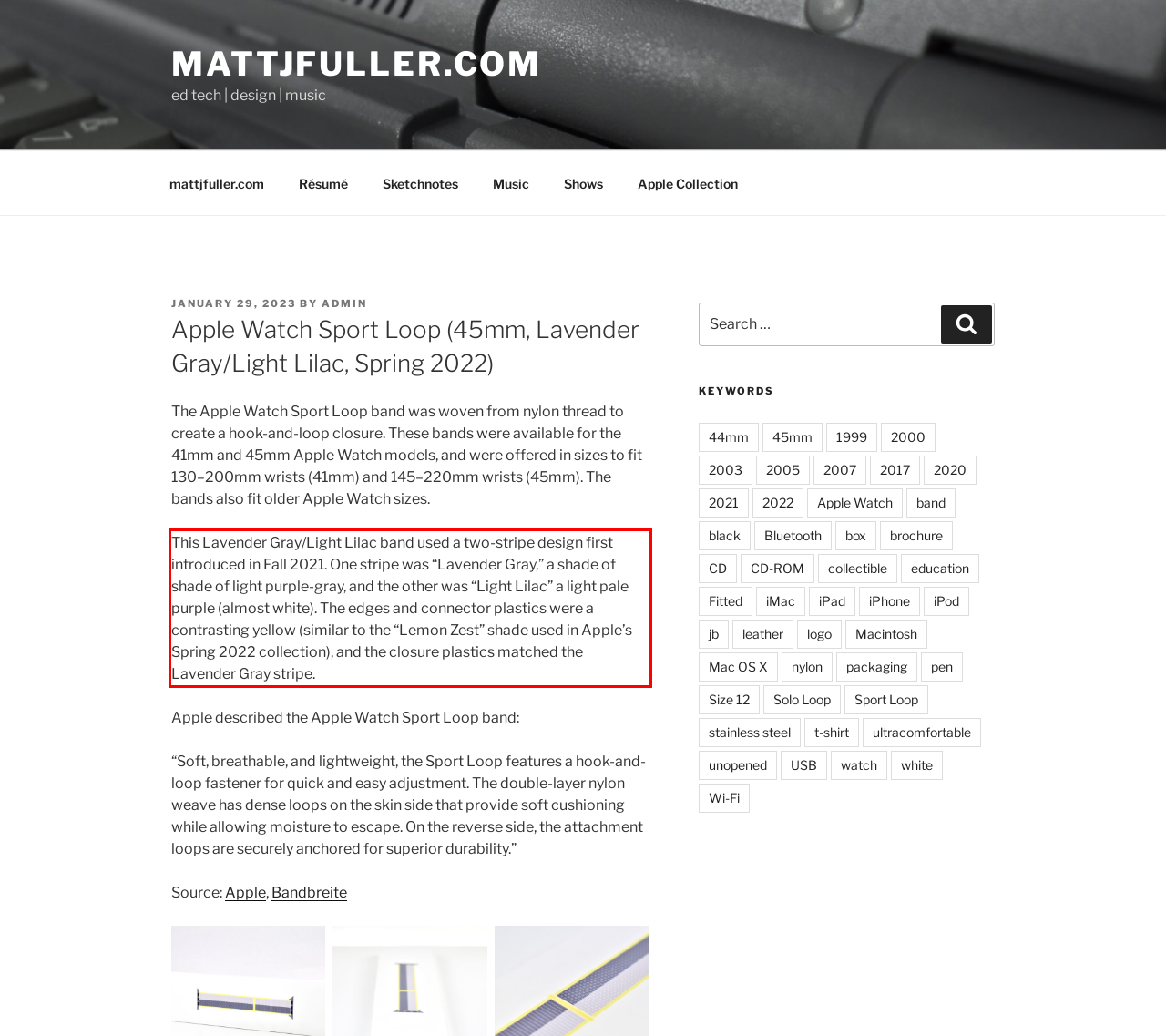Please take the screenshot of the webpage, find the red bounding box, and generate the text content that is within this red bounding box.

This Lavender Gray/Light Lilac band used a two-stripe design first introduced in Fall 2021. One stripe was “Lavender Gray,” a shade of shade of light purple-gray, and the other was “Light Lilac” a light pale purple (almost white). The edges and connector plastics were a contrasting yellow (similar to the “Lemon Zest” shade used in Apple’s Spring 2022 collection), and the closure plastics matched the Lavender Gray stripe.